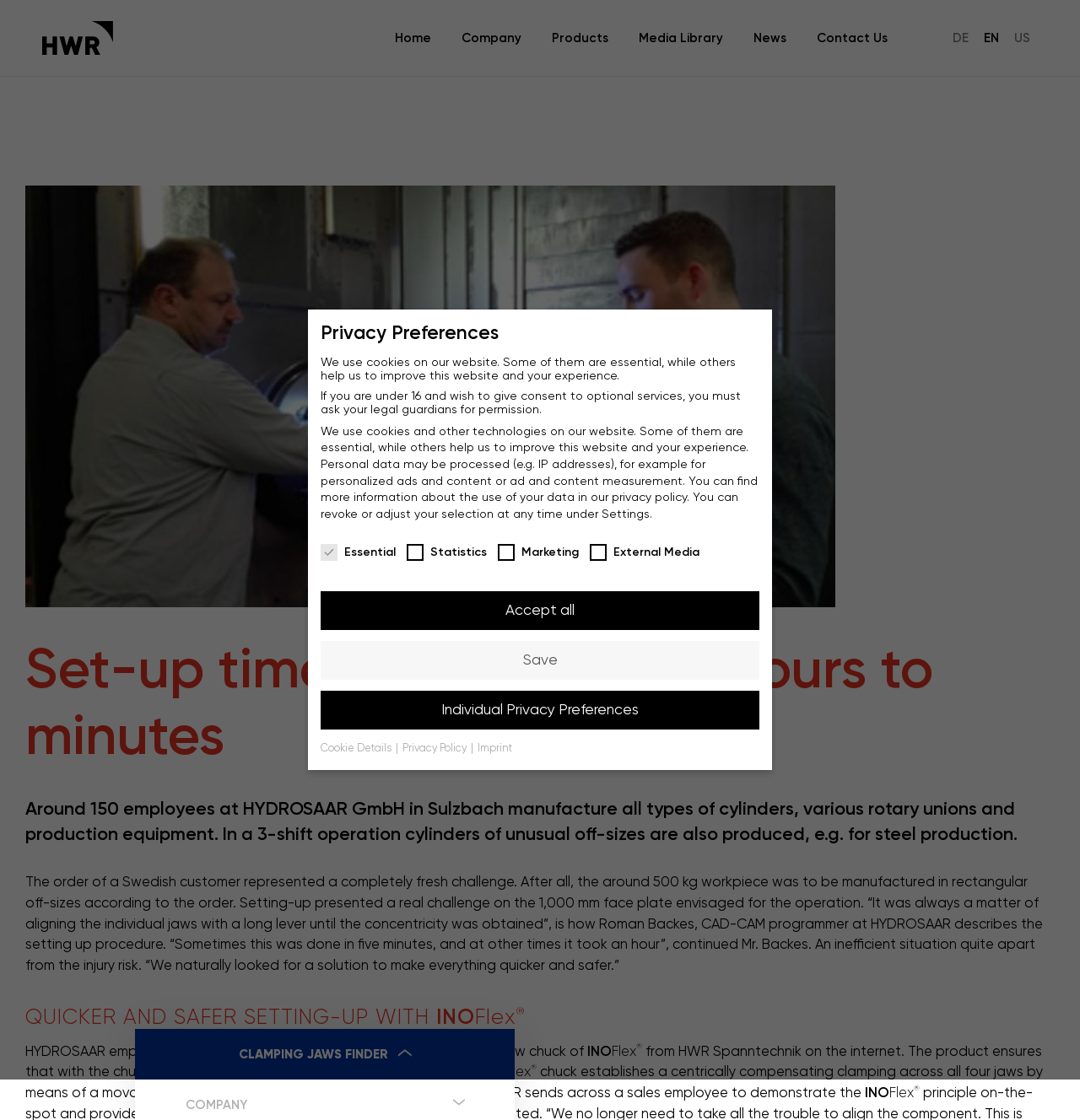Determine the bounding box coordinates of the clickable region to carry out the instruction: "Click the Contact Us link".

[0.756, 0.0, 0.822, 0.068]